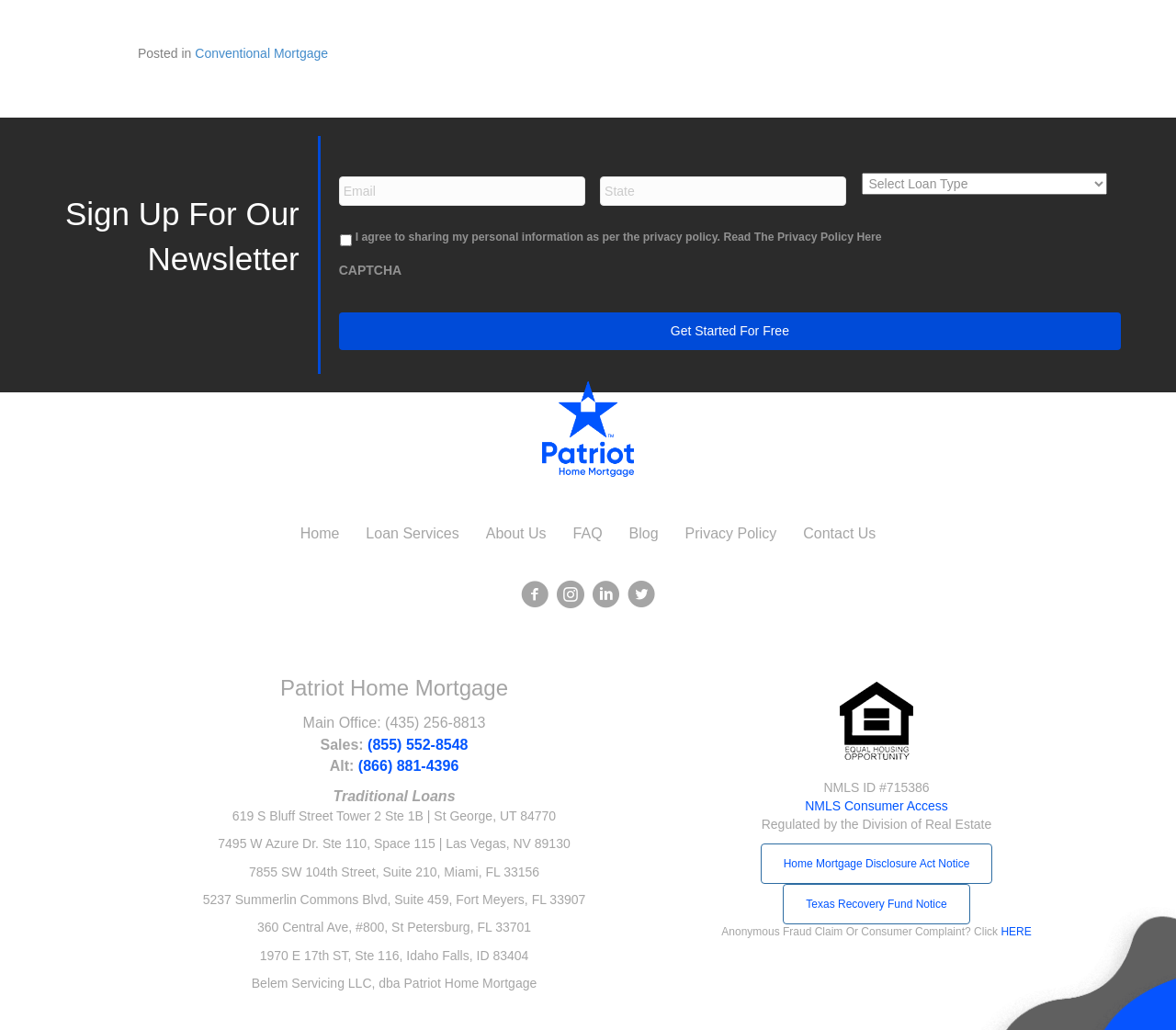Refer to the image and provide an in-depth answer to the question: 
What is the company name?

I found the company name by looking at the heading element with the text 'Patriot Home Mortgage' at the top of the webpage.